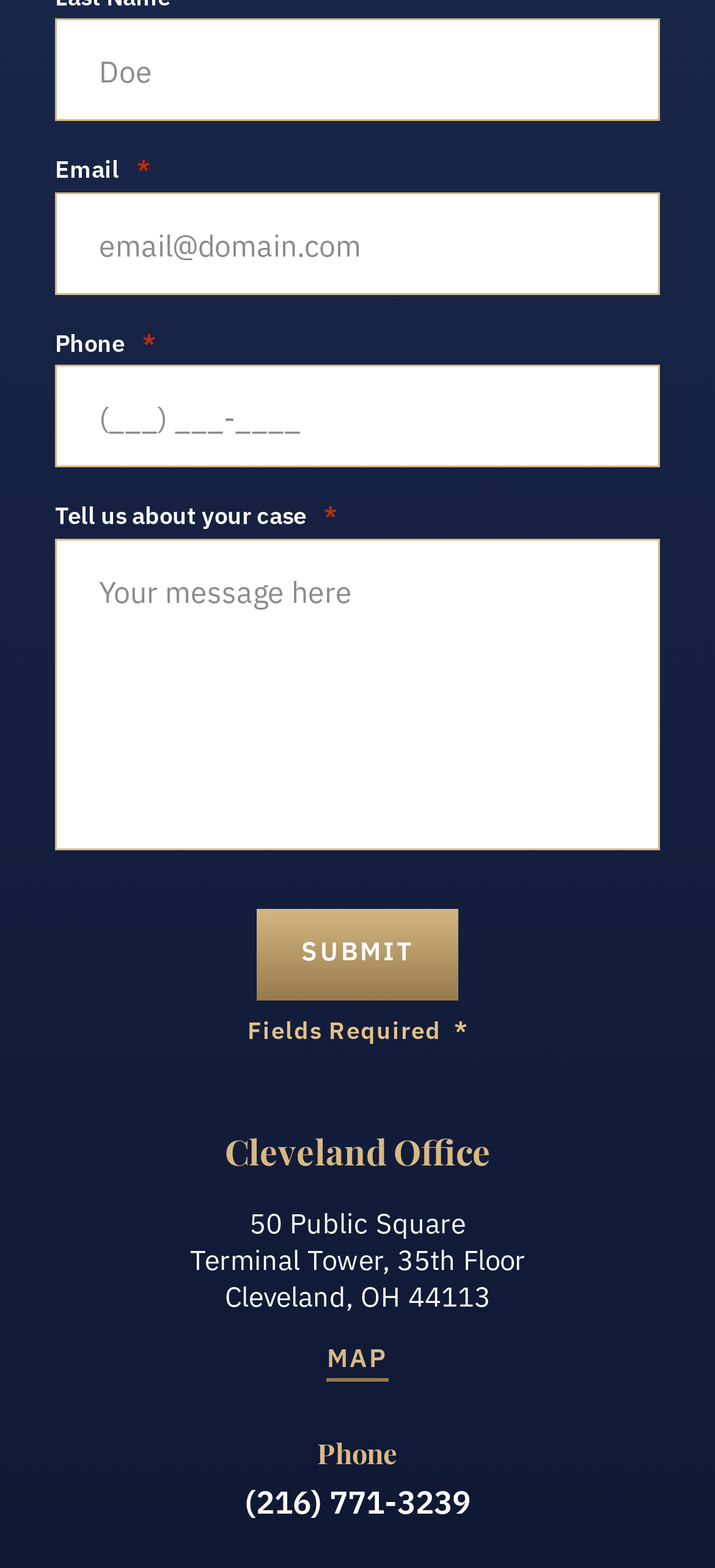What is the phone number of the Cleveland Office?
Provide a detailed answer to the question, using the image to inform your response.

The phone number of the Cleveland Office can be found in the link element that contains the phone number, which is located below the address of the office.